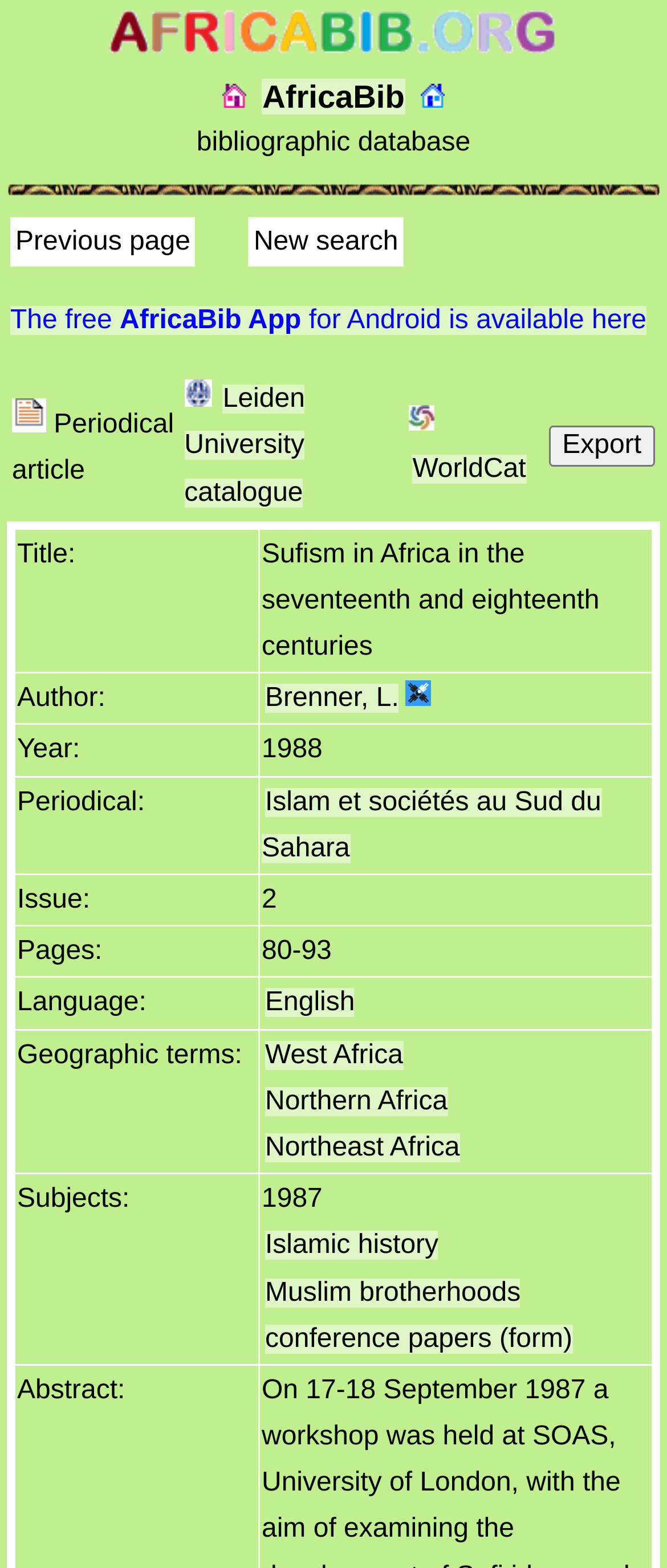Locate the bounding box coordinates of the area to click to fulfill this instruction: "Go to AfricaBib home". The bounding box should be presented as four float numbers between 0 and 1, in the order [left, top, right, bottom].

[0.334, 0.05, 0.37, 0.073]